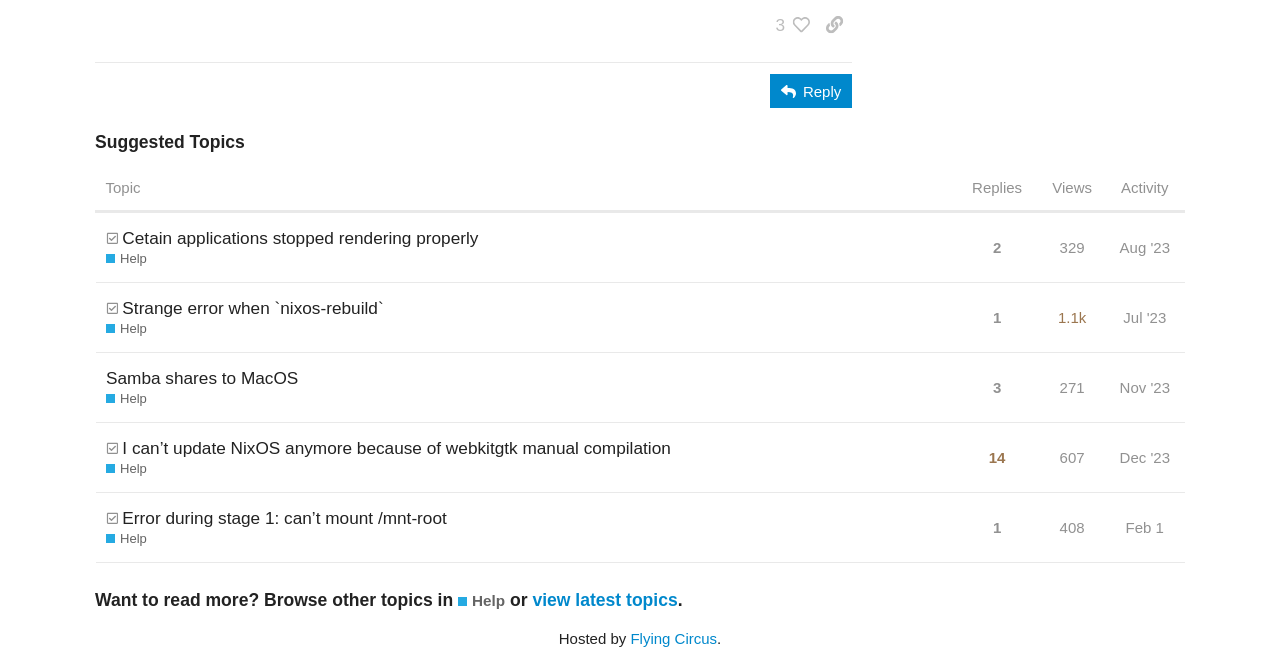Determine the bounding box coordinates of the clickable element to achieve the following action: 'Click the 'Share a link to this post' button'. Provide the coordinates as four float values between 0 and 1, formatted as [left, top, right, bottom].

[0.637, 0.012, 0.666, 0.064]